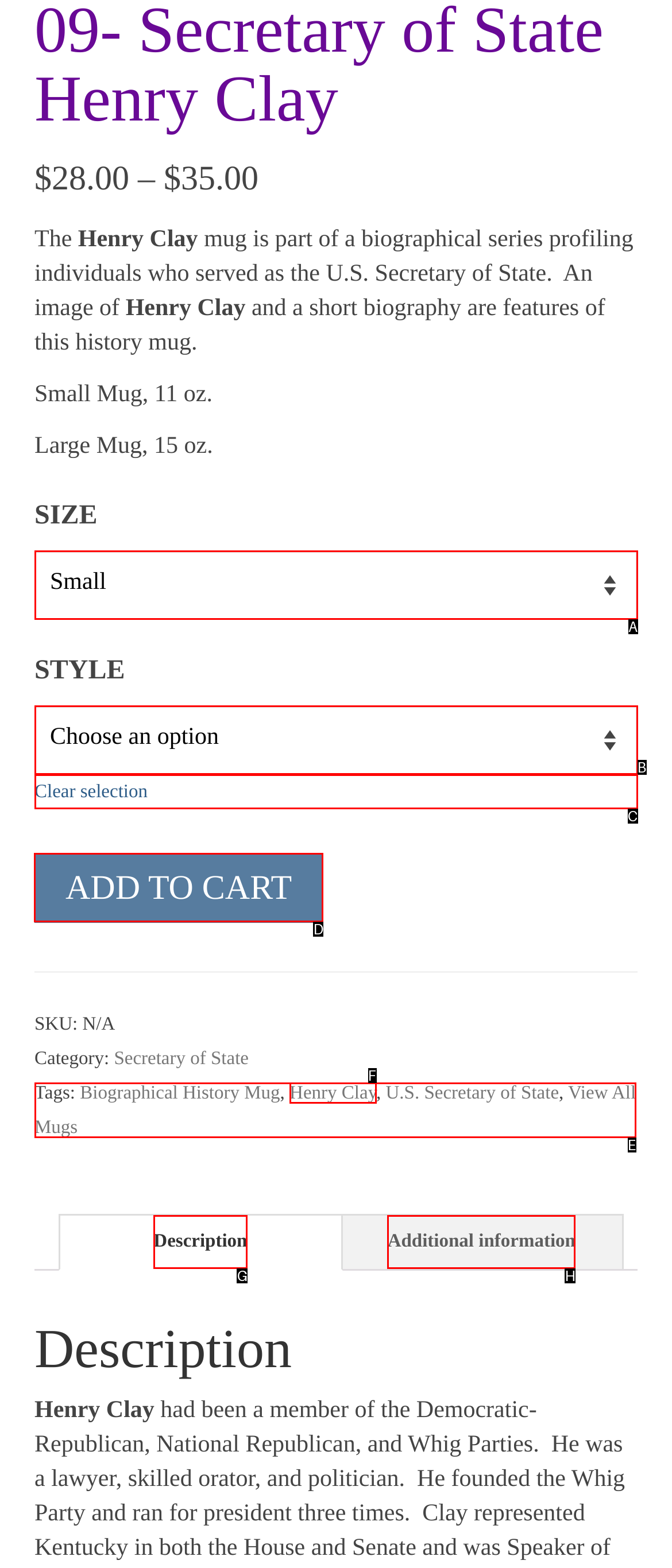Select the appropriate letter to fulfill the given instruction: Add to cart
Provide the letter of the correct option directly.

D